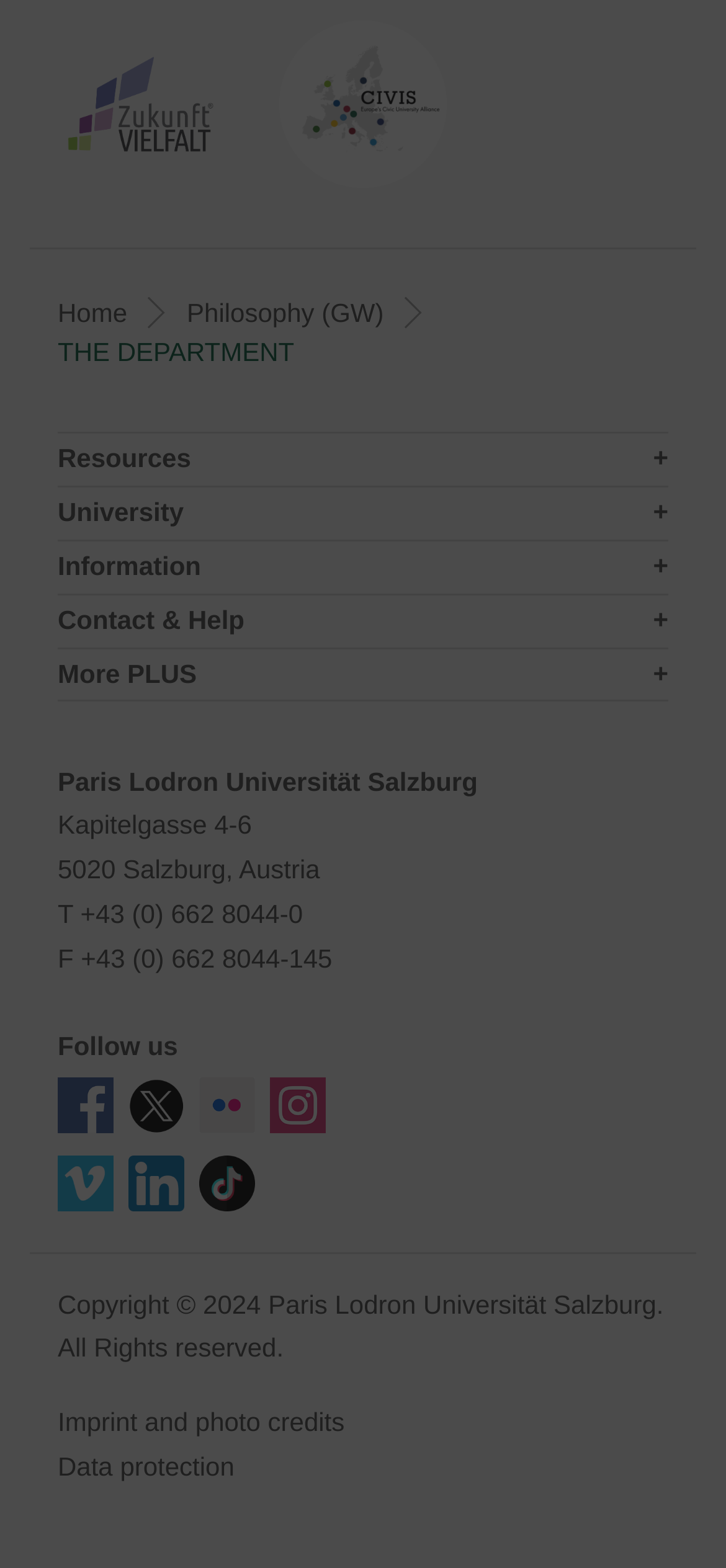Find the bounding box coordinates for the area that must be clicked to perform this action: "Go to CIVIS".

[0.385, 0.013, 0.615, 0.119]